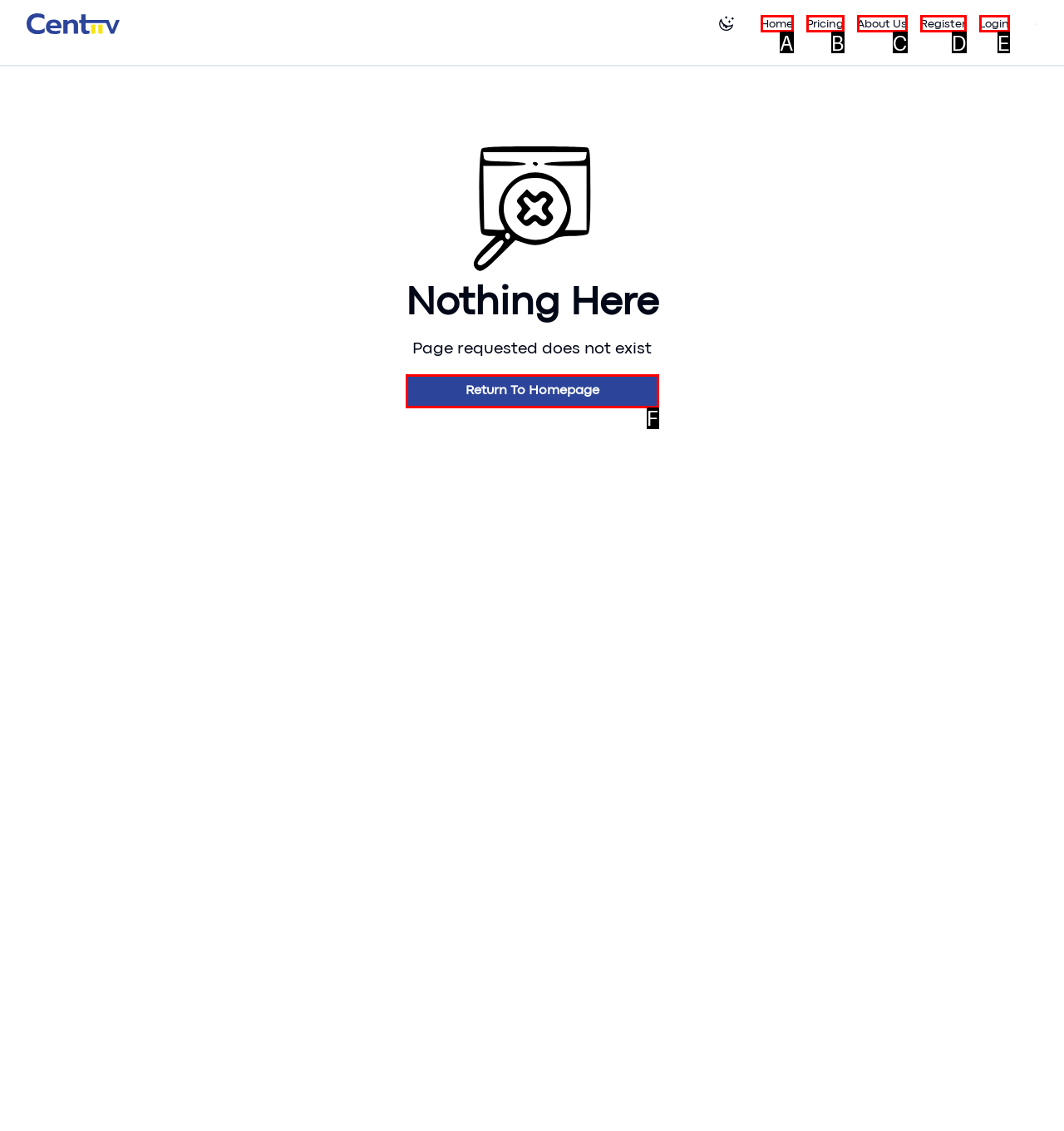Determine which option matches the element description: return to homepage
Answer using the letter of the correct option.

F